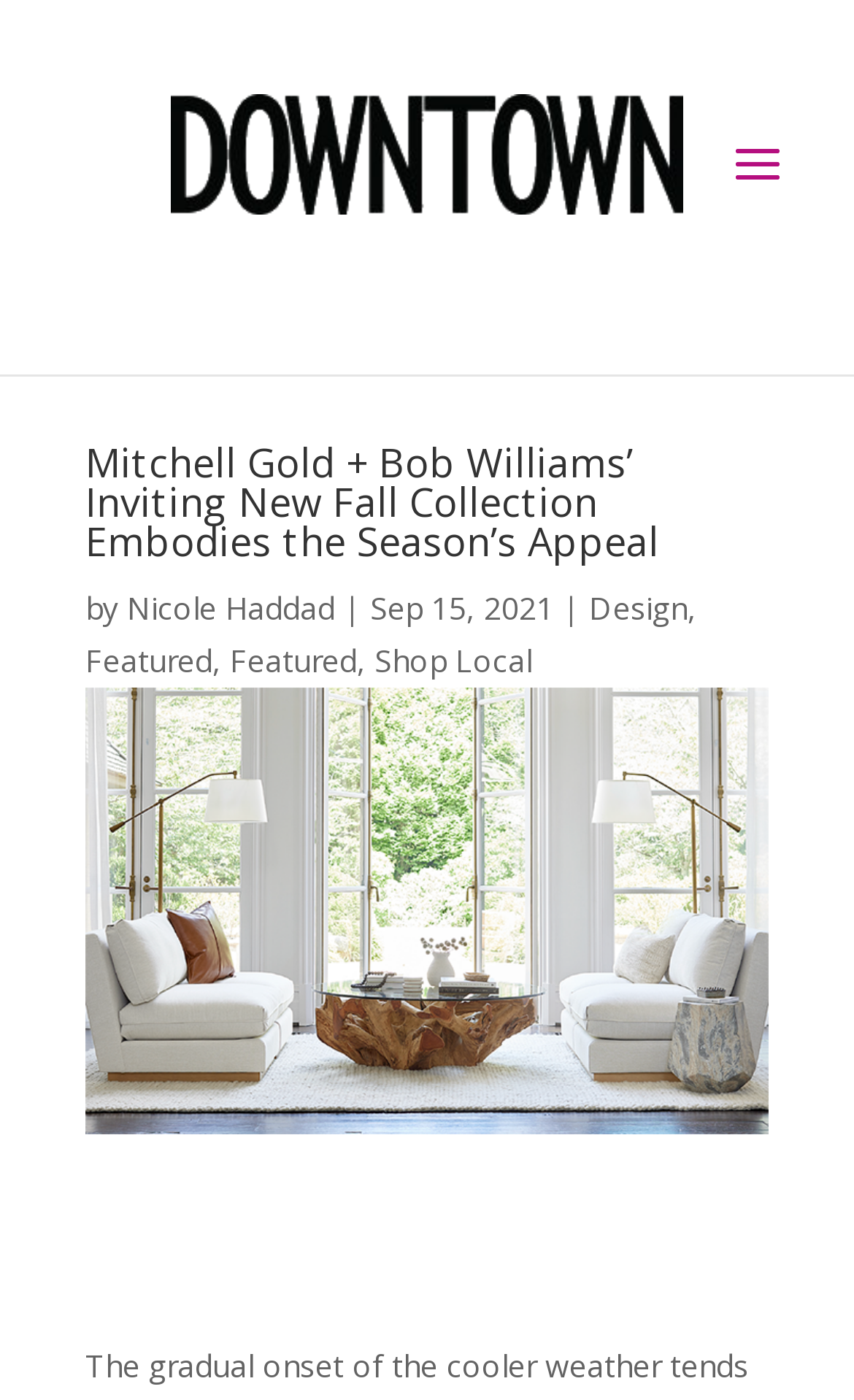Please identify and generate the text content of the webpage's main heading.

Mitchell Gold + Bob Williams’ Inviting New Fall Collection Embodies the Season’s Appeal